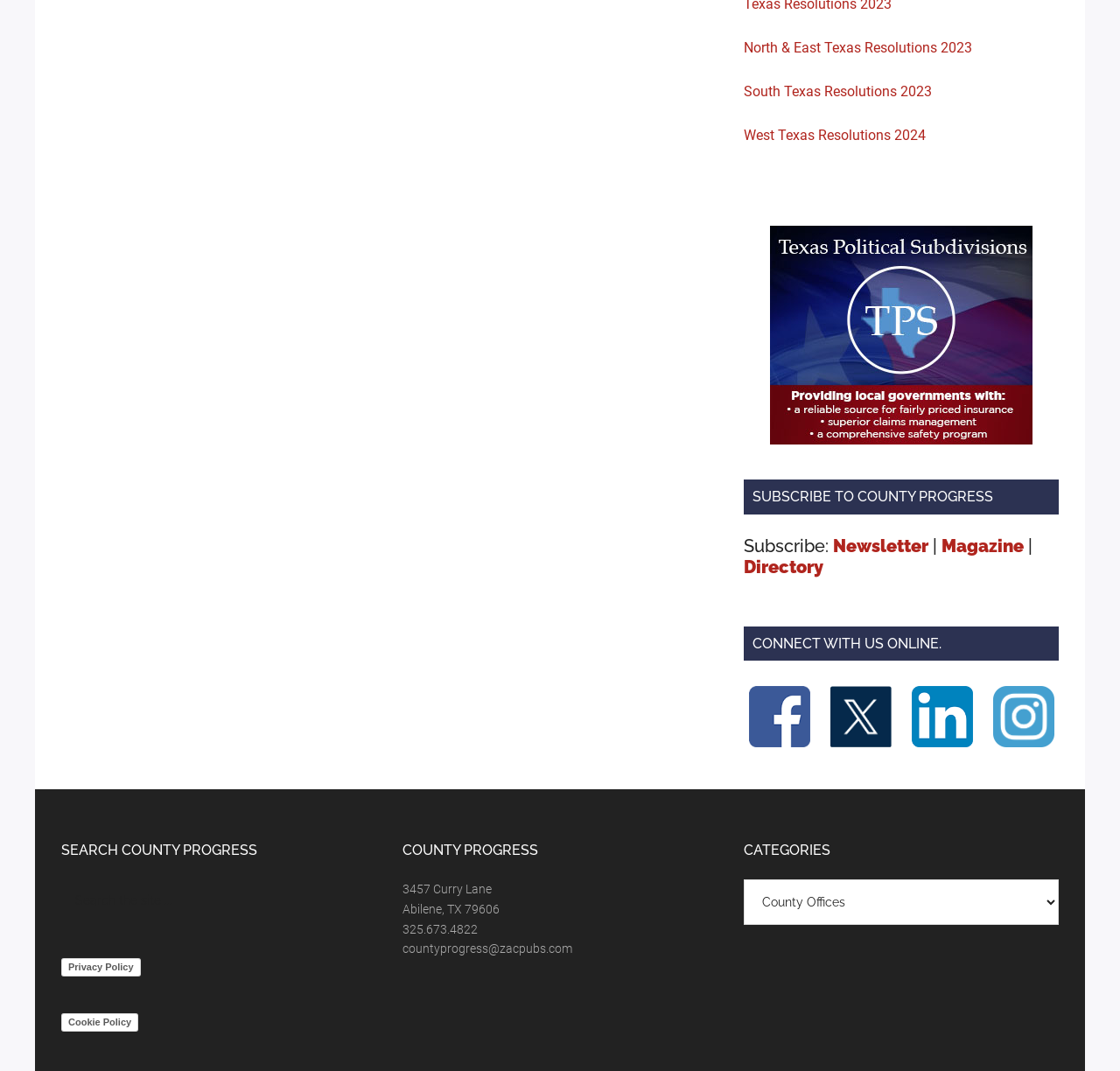Determine the bounding box coordinates for the HTML element described here: "alt="LinkedIn"".

[0.814, 0.685, 0.868, 0.701]